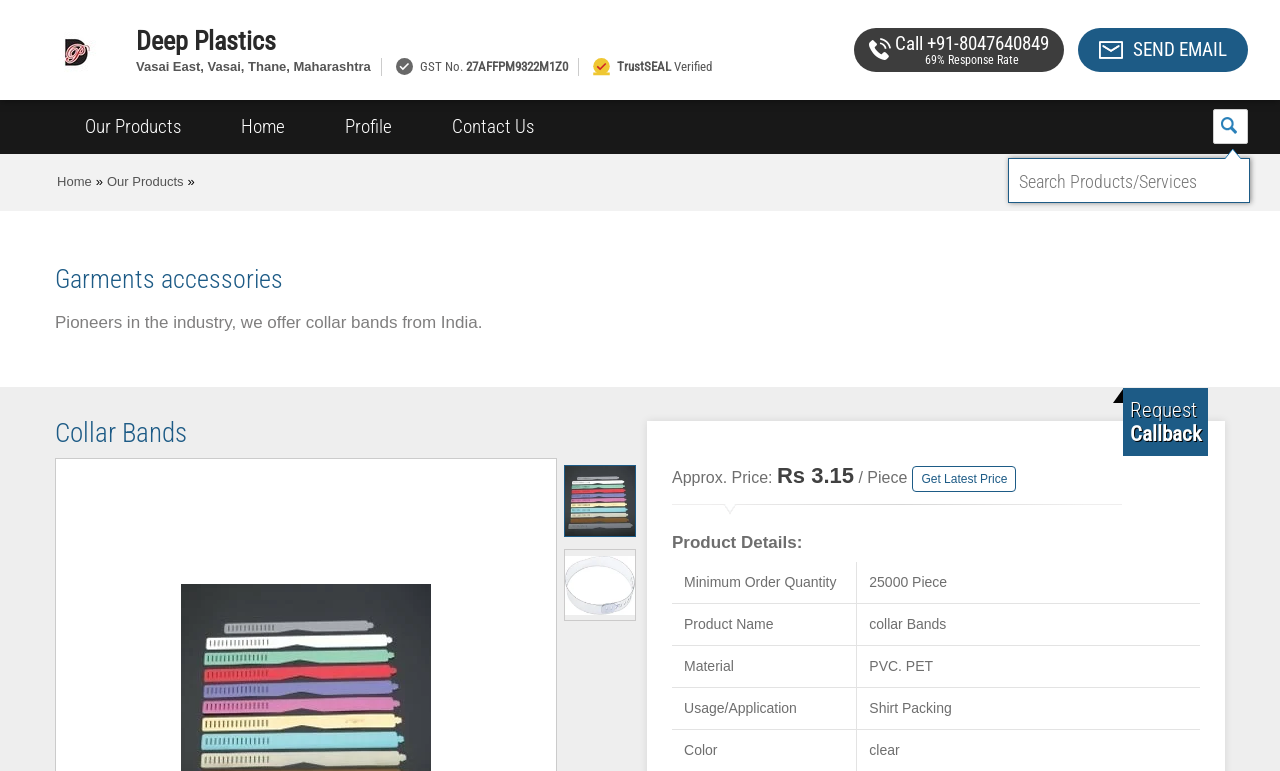Provide the bounding box coordinates of the UI element that matches the description: "Profile".

[0.264, 0.13, 0.353, 0.2]